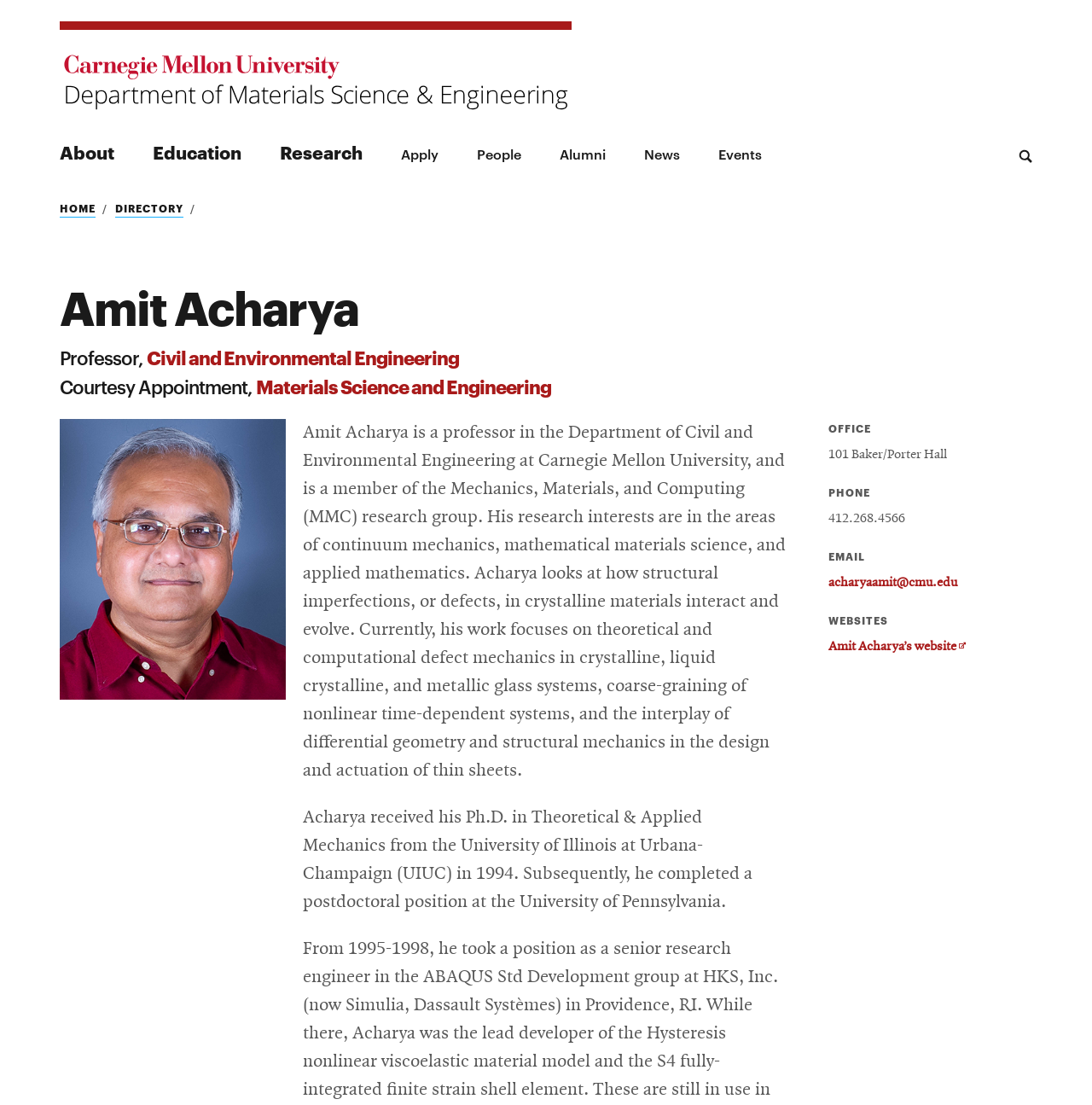Locate the coordinates of the bounding box for the clickable region that fulfills this instruction: "View the sports section".

None